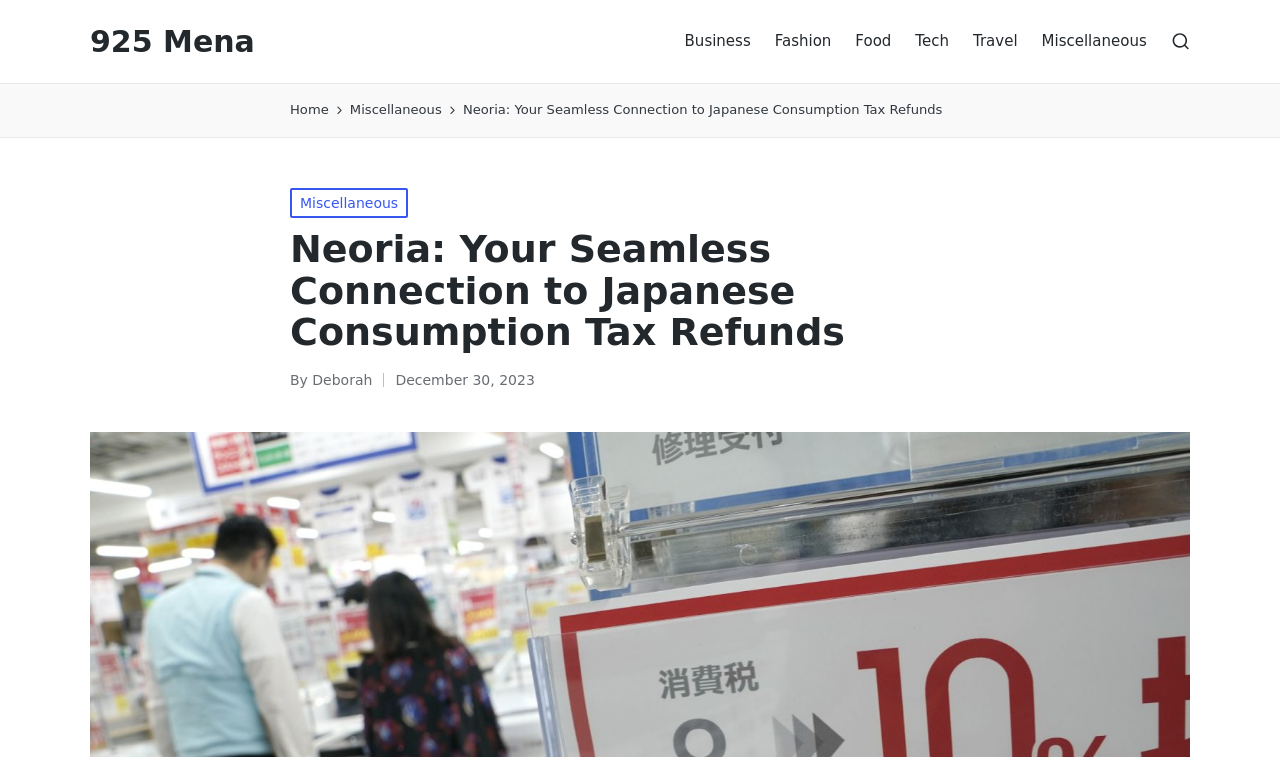From the screenshot, find the bounding box of the UI element matching this description: "The Editor". Supply the bounding box coordinates in the form [left, top, right, bottom], each a float between 0 and 1.

None